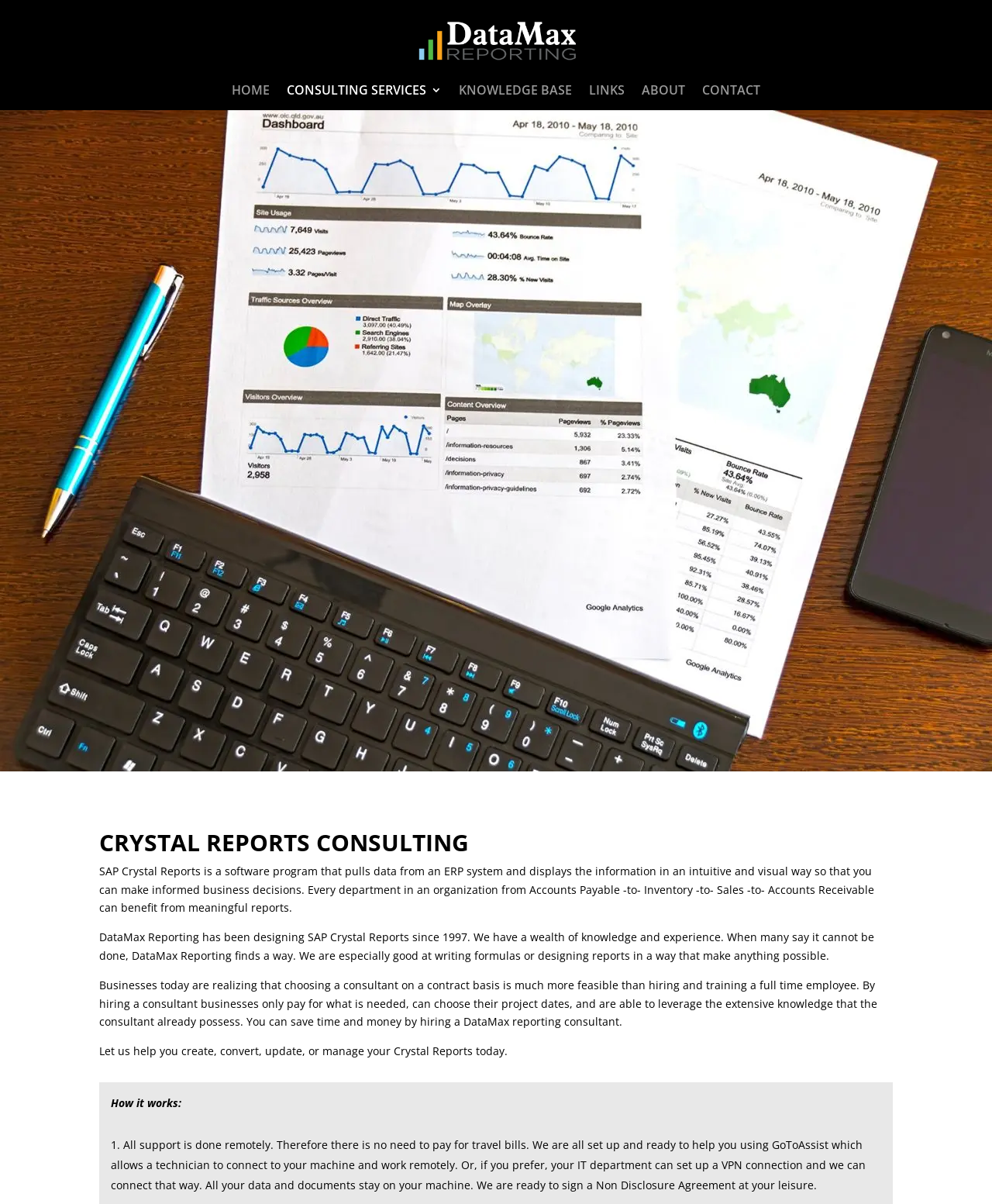What is DataMax Reporting's expertise?
Provide a detailed and well-explained answer to the question.

The webpage states that DataMax Reporting has been designing SAP Crystal Reports since 1997 and has a wealth of knowledge and experience in this area.